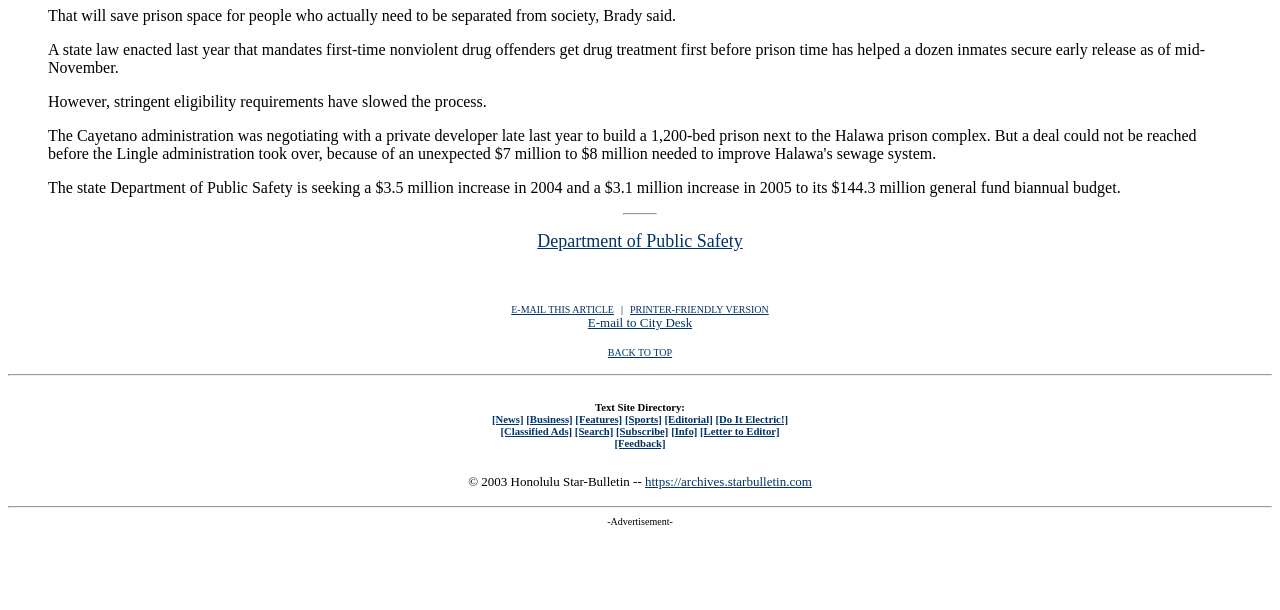Could you highlight the region that needs to be clicked to execute the instruction: "Search the website"?

[0.449, 0.696, 0.479, 0.716]